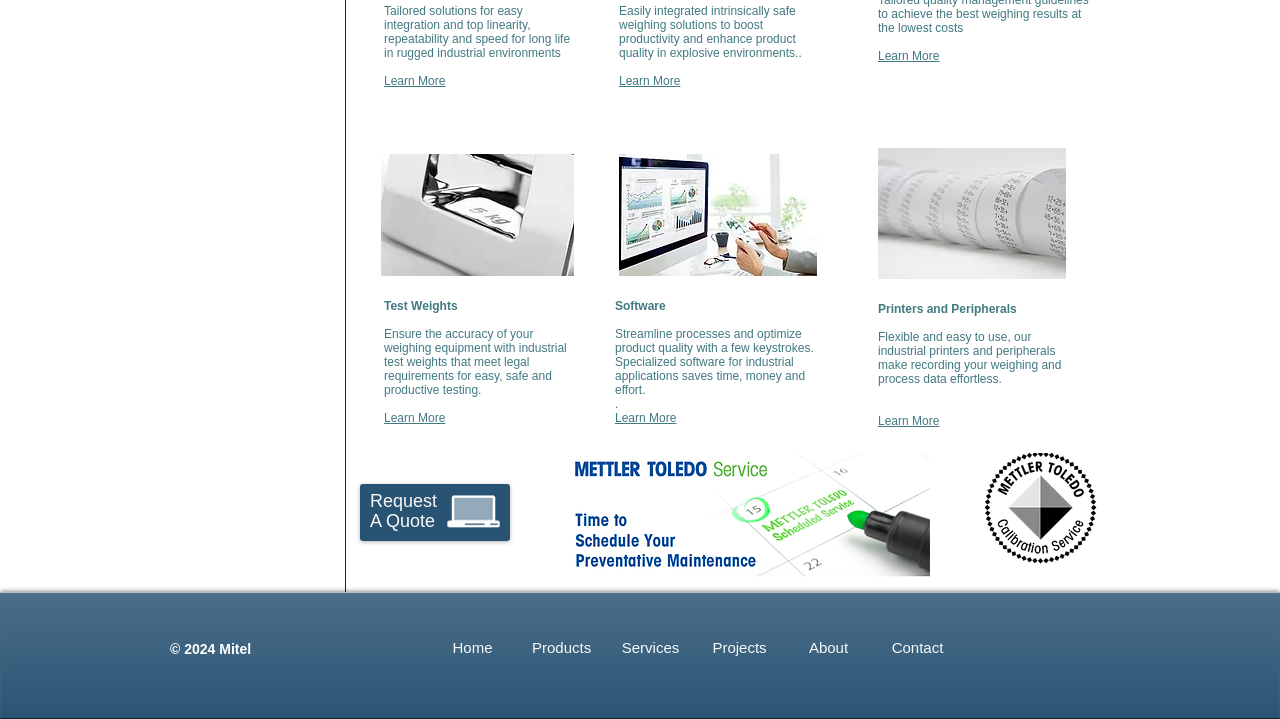Provide a one-word or brief phrase answer to the question:
What are the main categories of products?

Weighing solutions, Test Weights, Software, Printers and Peripherals